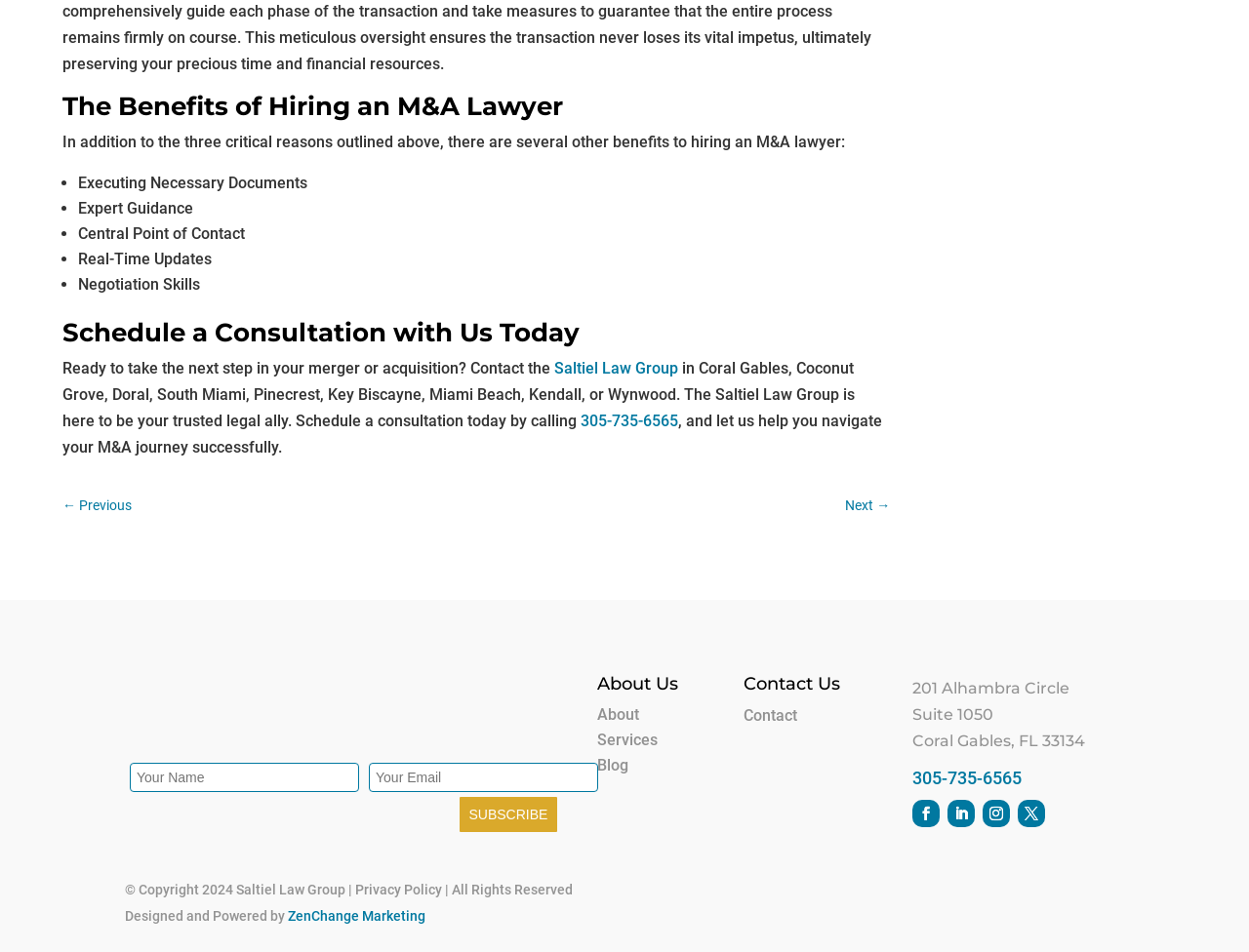Find the bounding box coordinates of the area to click in order to follow the instruction: "Fill in the textbox".

[0.104, 0.801, 0.288, 0.832]